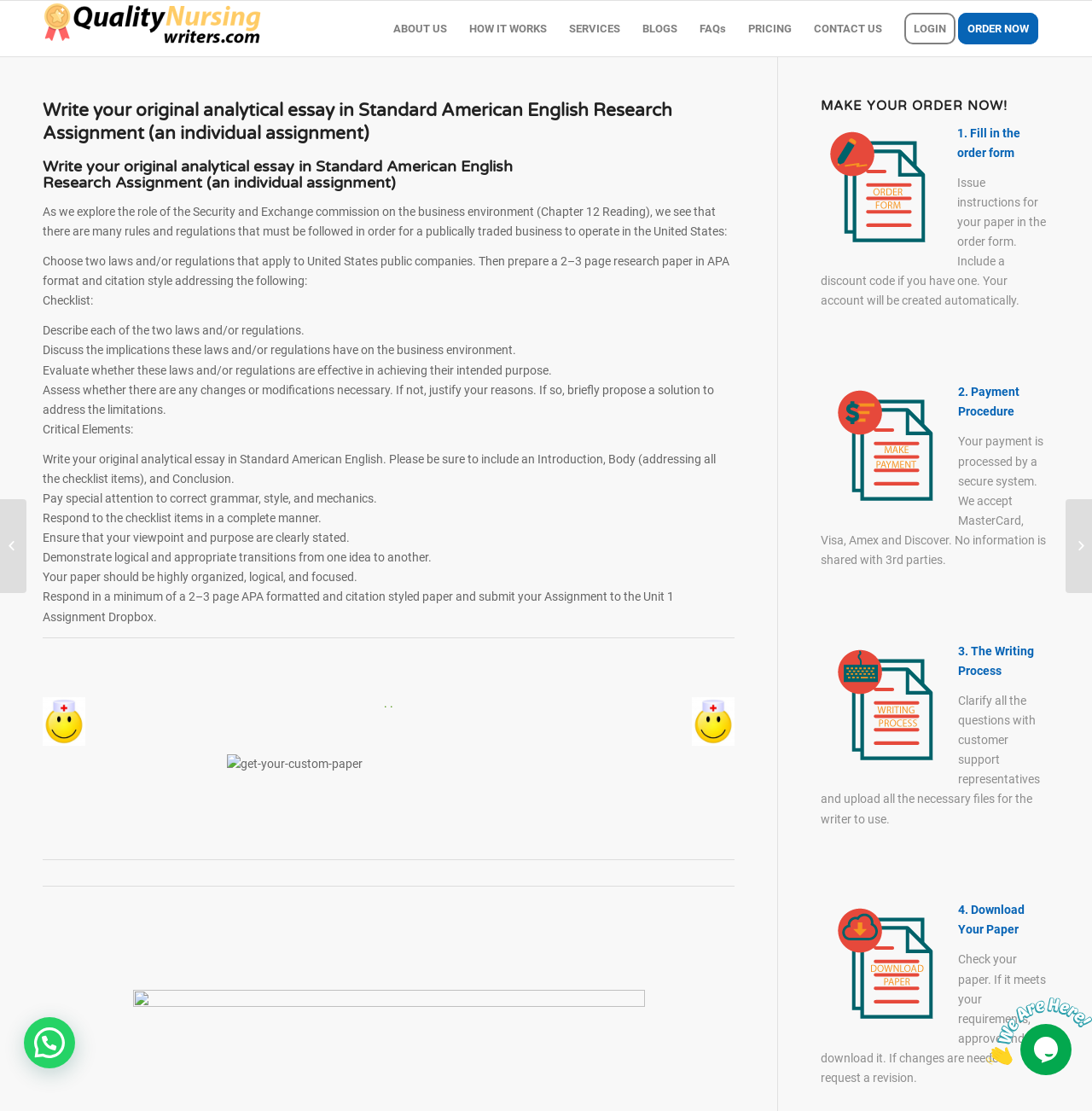How many laws and/or regulations should be chosen for the research paper?
Based on the screenshot, respond with a single word or phrase.

Two